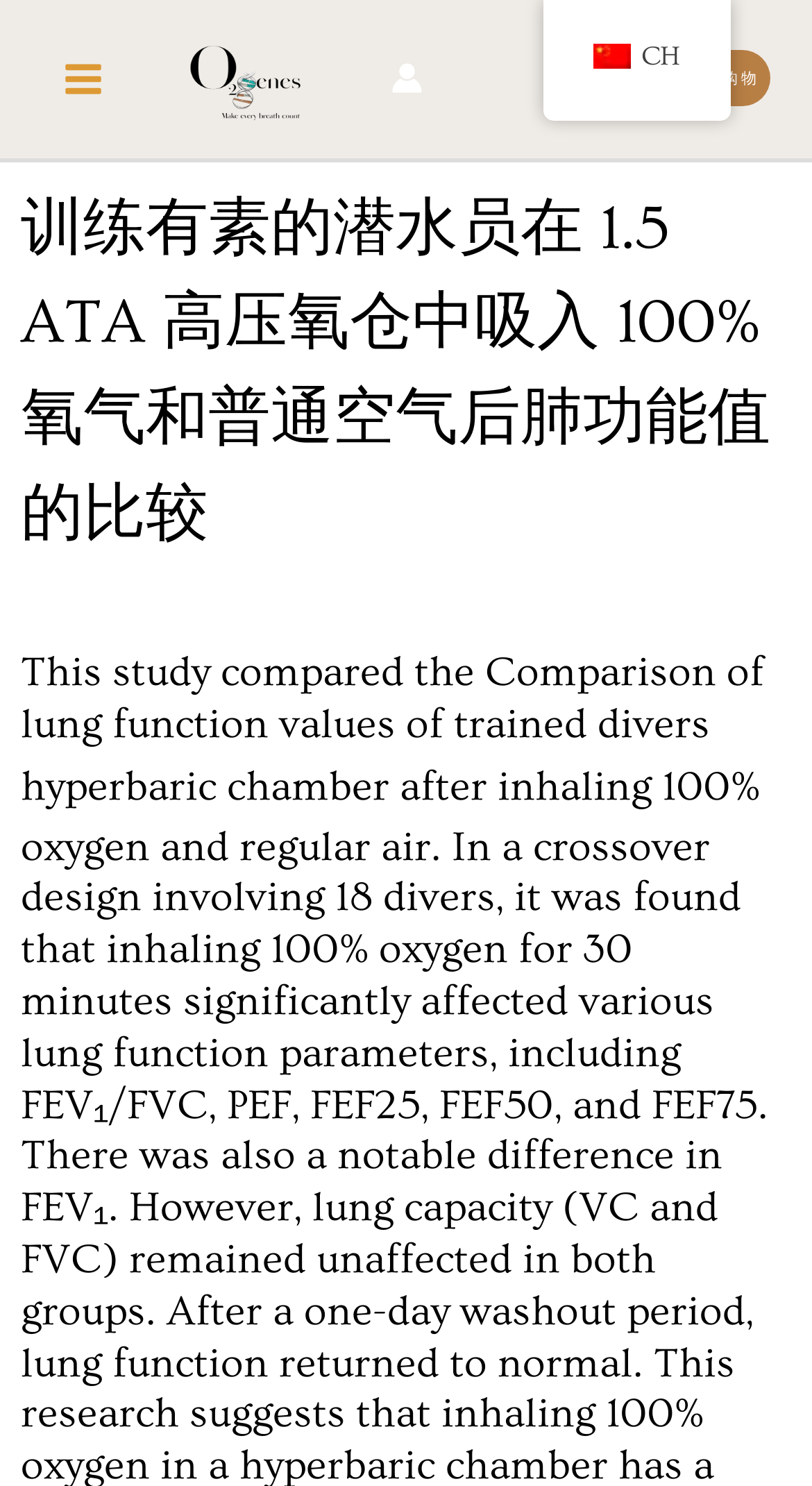Provide a single word or phrase to answer the given question: 
What is the language of the webpage?

Chinese